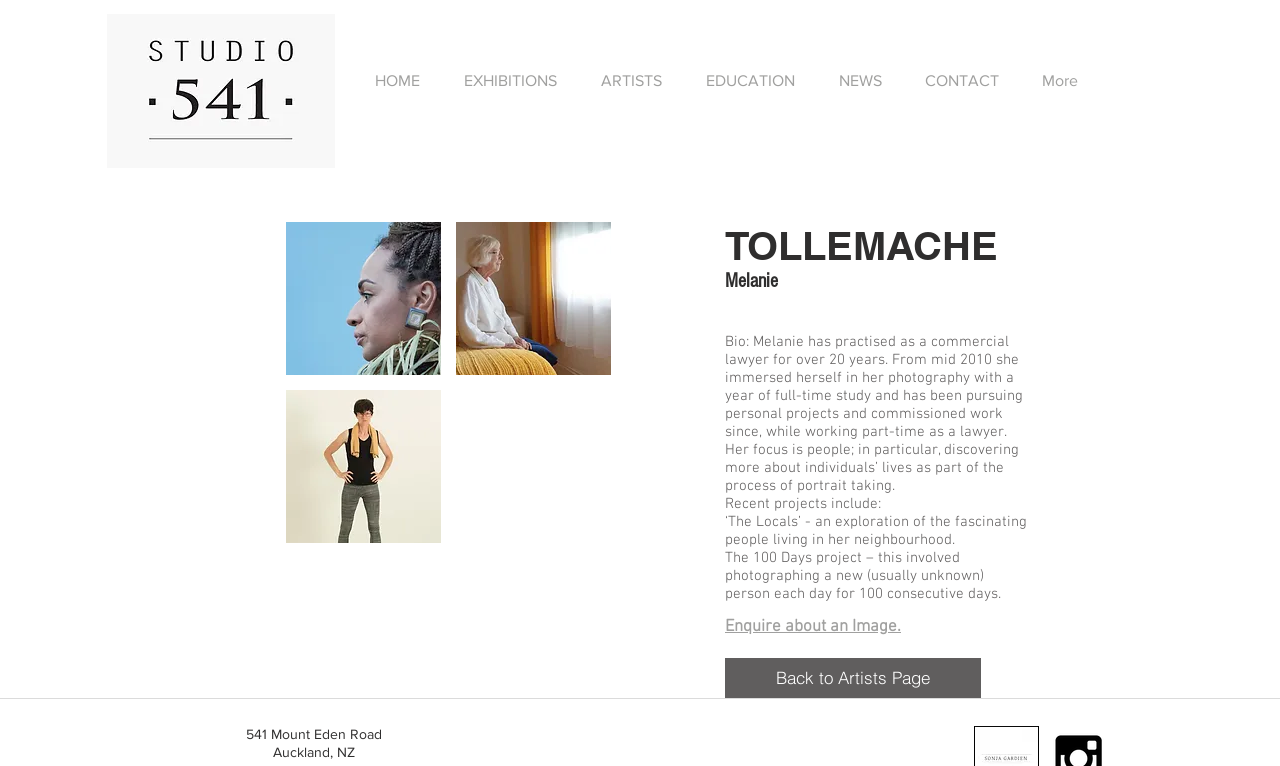Find the bounding box coordinates of the clickable region needed to perform the following instruction: "Click HOME". The coordinates should be provided as four float numbers between 0 and 1, i.e., [left, top, right, bottom].

[0.281, 0.086, 0.351, 0.125]